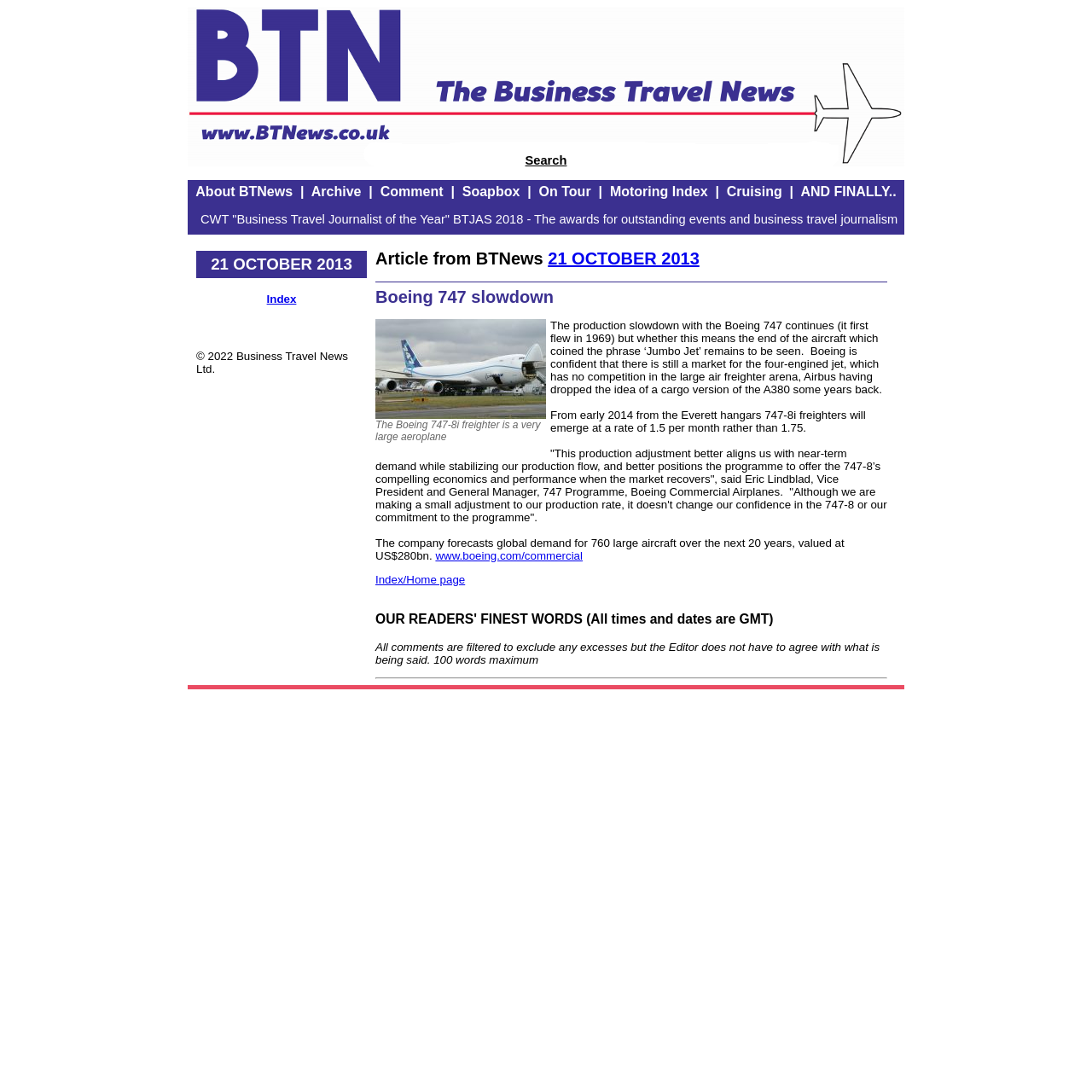Describe every aspect of the webpage comprehensively.

The webpage is a news article from BTNews, a business travel news website. At the top of the page, there is a logo image and a search link. Below the logo, there is a navigation menu with links to various sections of the website, including "About BTNews", "Archive", "Comment", "Soapbox", "On Tour", "Motoring Index", "Cruising", and "AND FINALLY..".

The main content of the page is an article titled "Boeing 747 slowdown" with a publication date of "21 OCTOBER 2013". The article features an image of a Boeing 747-8i freighter and discusses the production slowdown of the aircraft. The text describes the aircraft's features and quotes Eric Lindblad, Vice President and General Manager of the 747 Programme at Boeing Commercial Airplanes.

To the right of the article title, there is a link to the publication date. Below the article, there are additional links to related content, including "Index/Home page" and "www.boeing.com/commercial". There is also a section titled "OUR READERS' FINEST WORDS" with a description of the comments policy.

At the bottom of the page, there is a copyright notice stating "© 2022 Business Travel News Ltd.".